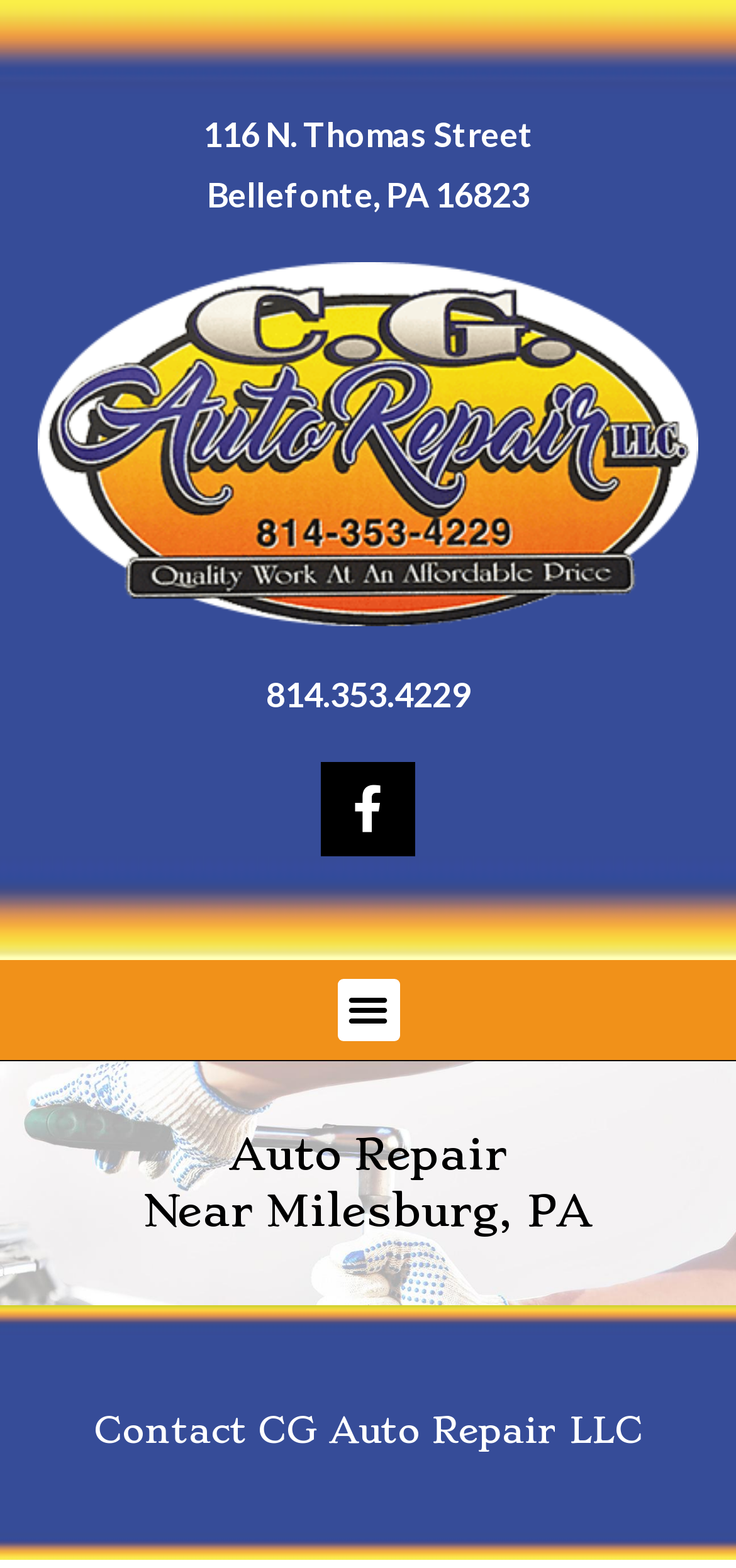Please answer the following question using a single word or phrase: 
What is the address of CG Auto Repair LLC?

116 N. Thomas Street